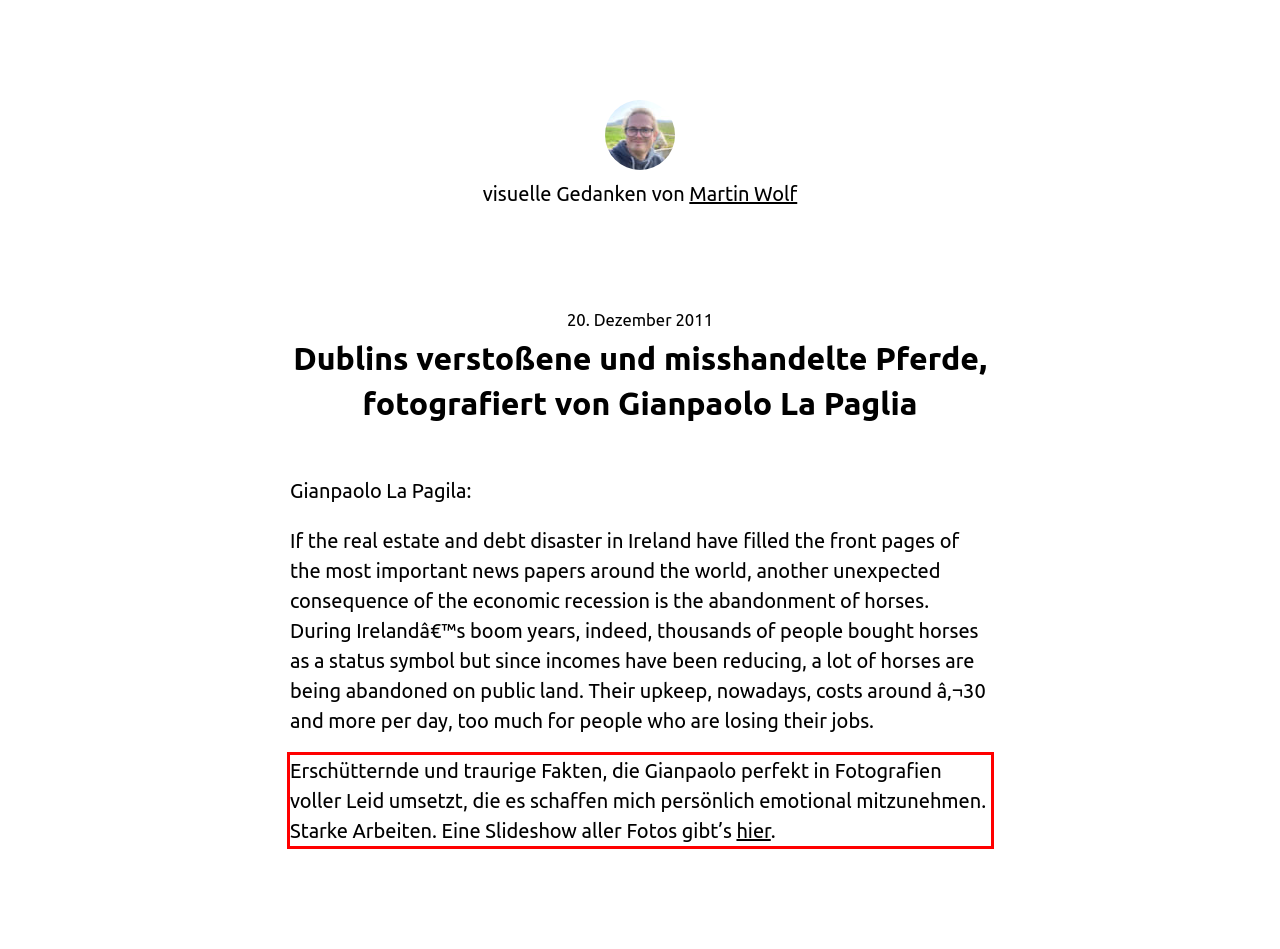Analyze the screenshot of a webpage where a red rectangle is bounding a UI element. Extract and generate the text content within this red bounding box.

Erschütternde und traurige Fakten, die Gianpaolo perfekt in Fotografien voller Leid umsetzt, die es schaffen mich persönlich emotional mitzunehmen. Starke Arbeiten. Eine Slideshow aller Fotos gibt’s hier.